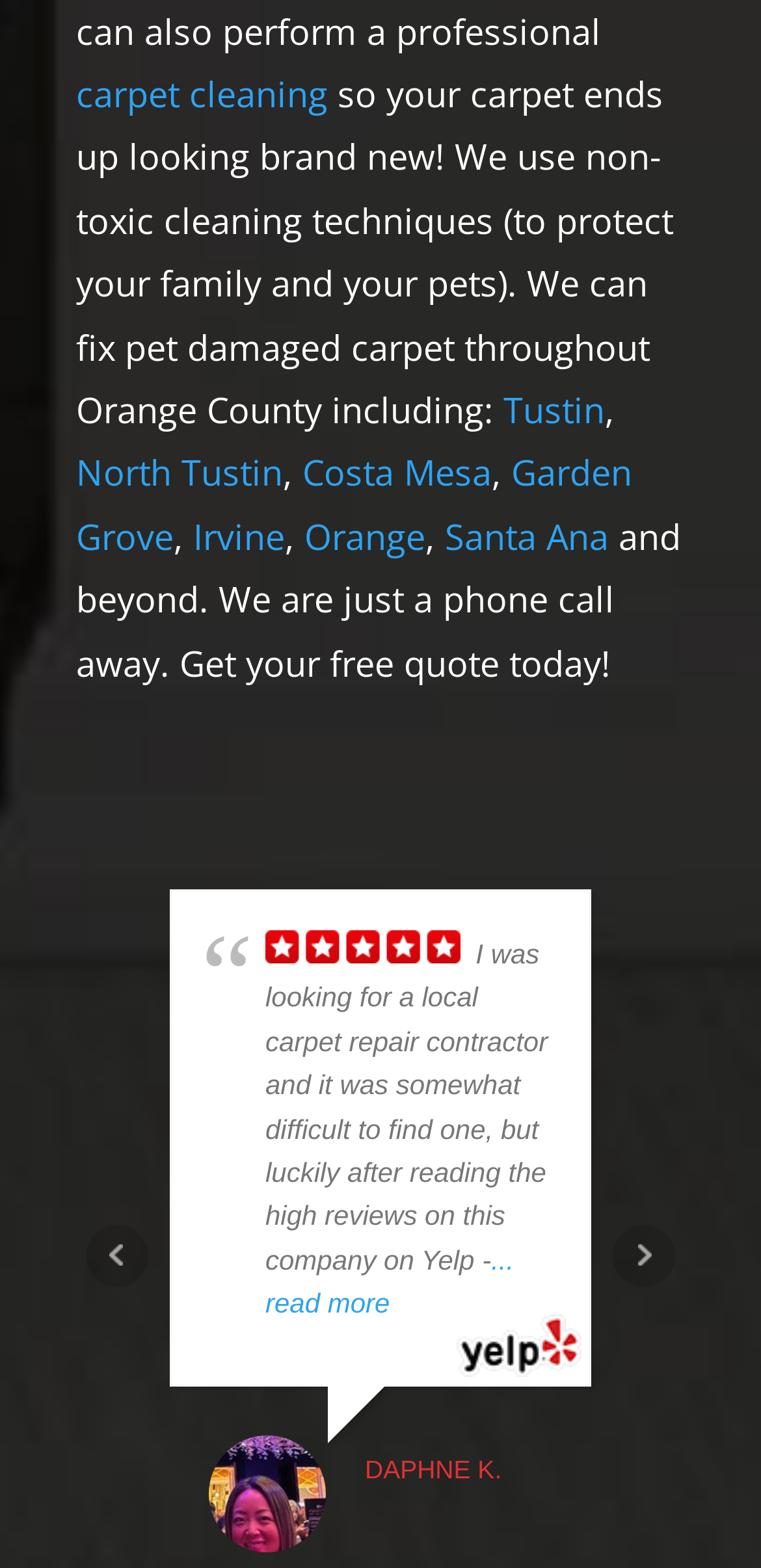What service does the company provide?
Answer the question using a single word or phrase, according to the image.

carpet cleaning